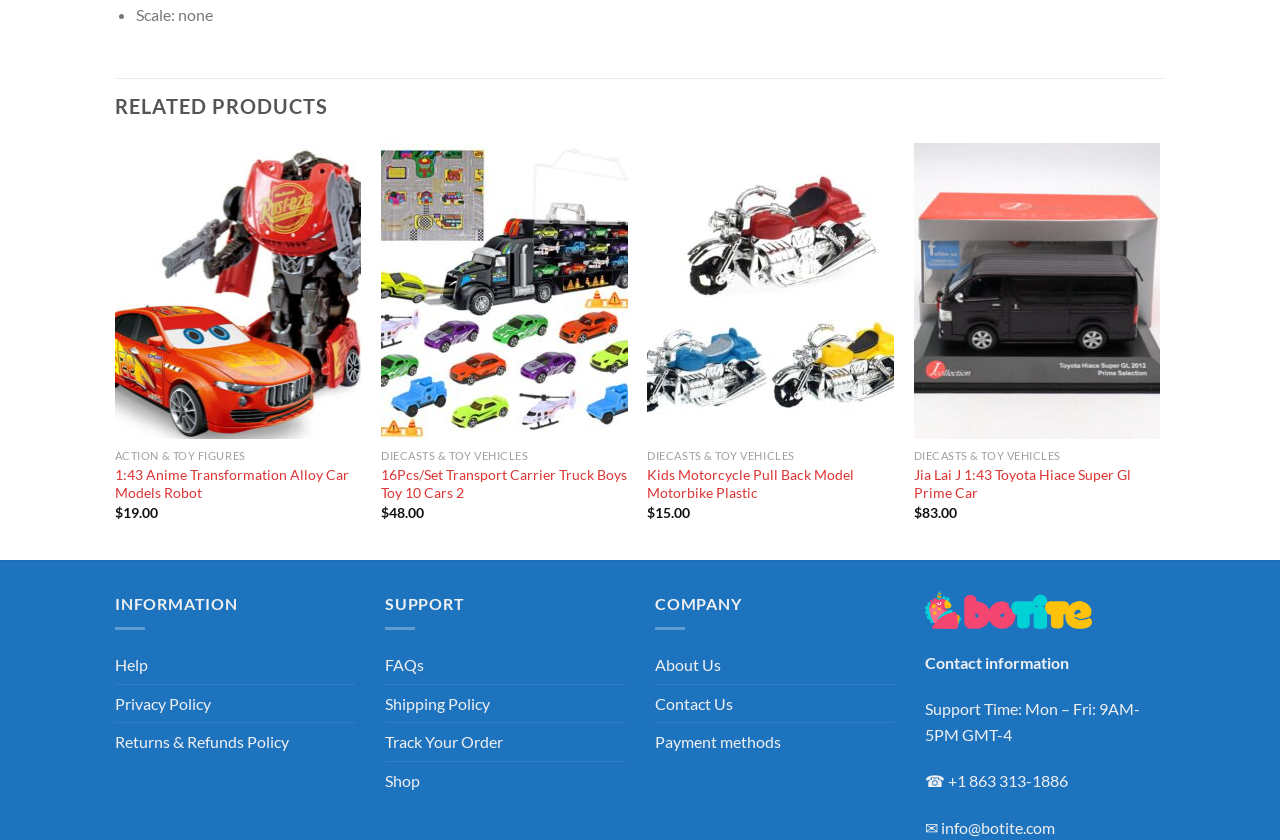What is the phone number mentioned on the webpage?
Please provide a single word or phrase based on the screenshot.

+1 863 313-1886